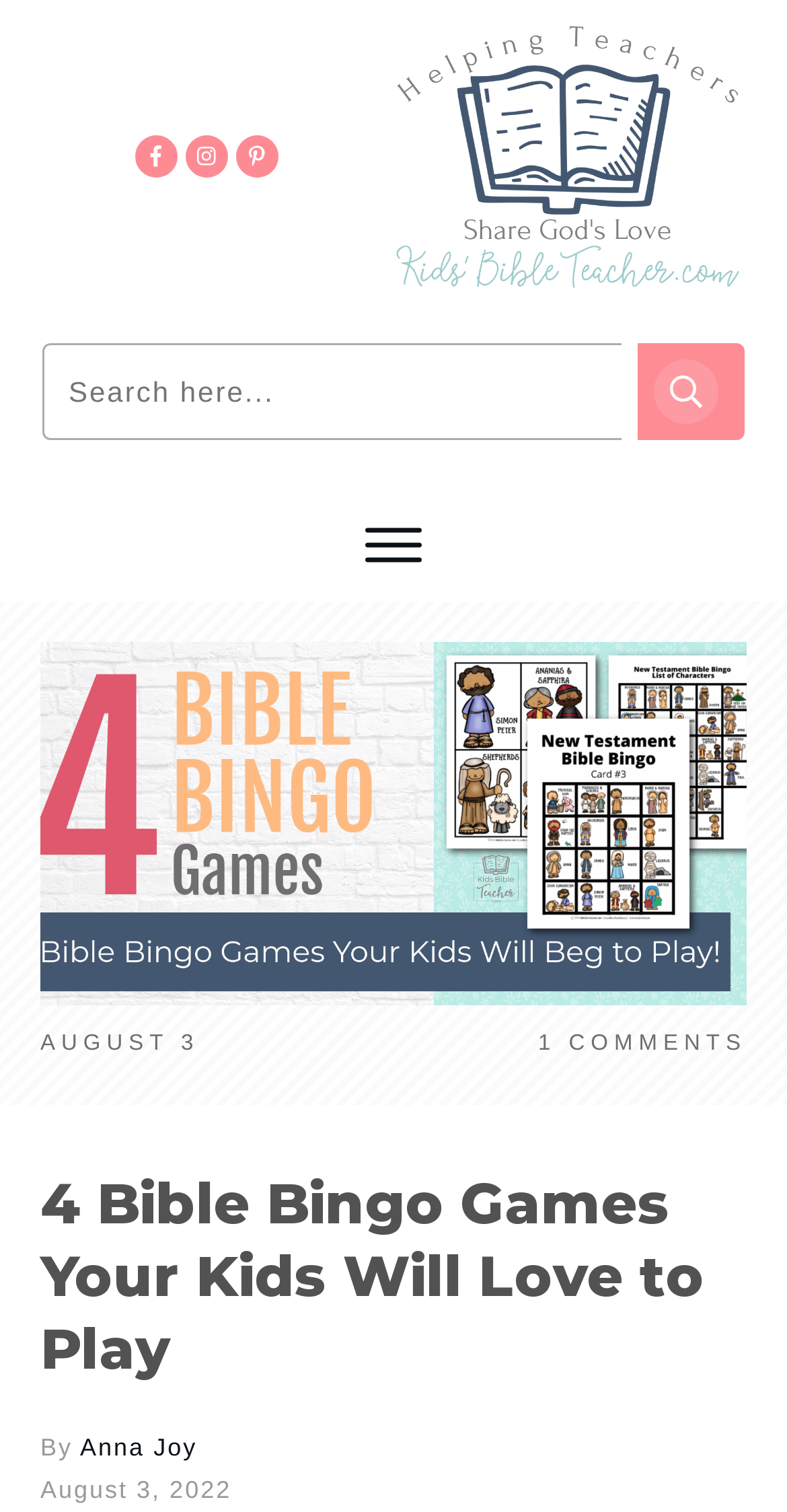Bounding box coordinates are given in the format (top-left x, top-left y, bottom-right x, bottom-right y). All values should be floating point numbers between 0 and 1. Provide the bounding box coordinate for the UI element described as: name="s" placeholder="Search here..."

[0.054, 0.228, 0.79, 0.292]